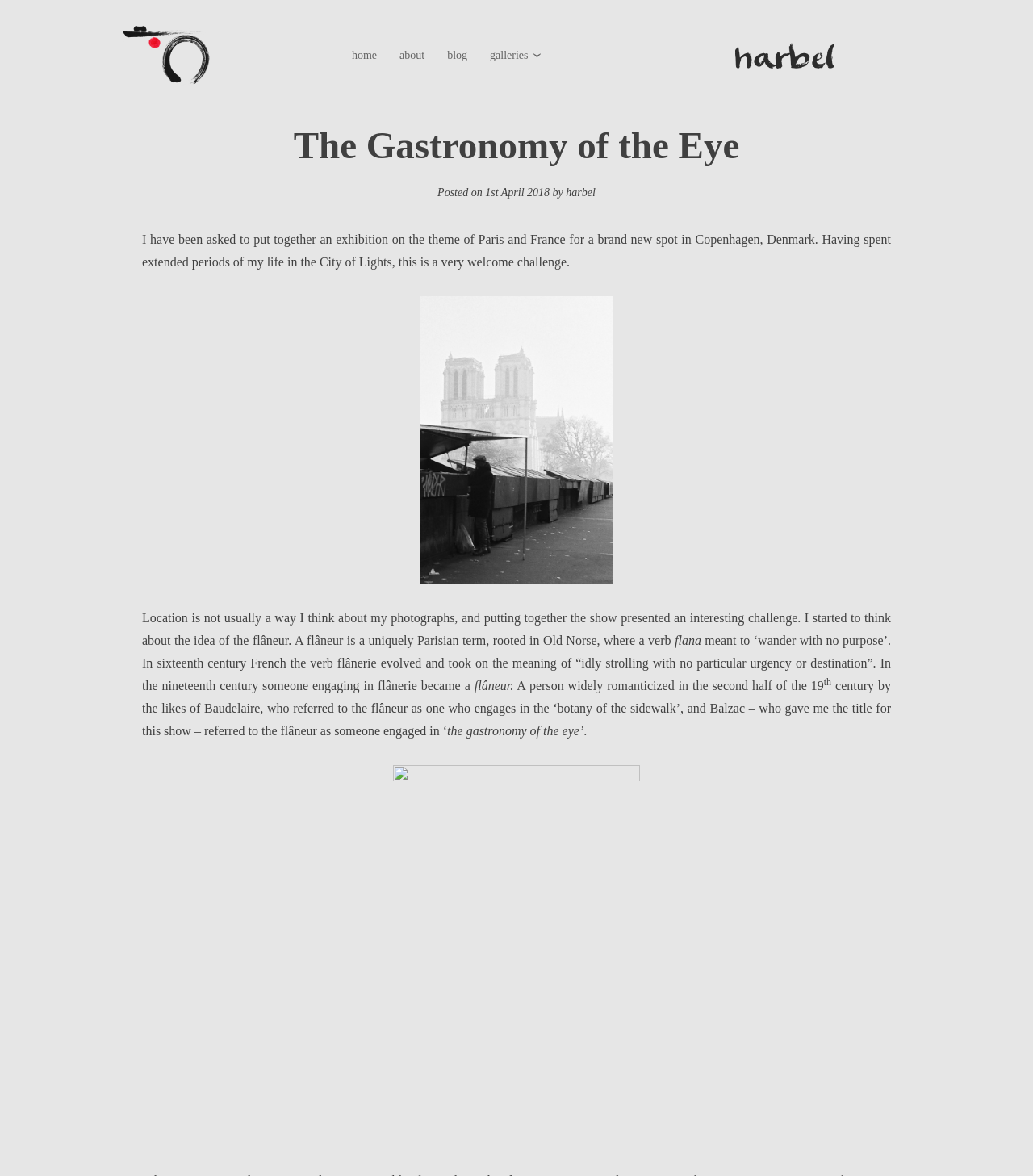Explain the contents of the webpage comprehensively.

The webpage is an exhibition page for "The Gastronomy of the Eye" by harbel photographs. At the top, there are two images, one on the left and one on the right, taking up about 10% of the screen's width each. Below these images, there is a navigation menu with four links: "home", "about", "blog", and "galleries ›". 

The main content of the page is a header section that spans almost the entire width of the screen. It contains a heading "The Gastronomy of the Eye" and some metadata, including the date "1st April 2018" and the author "harbel". 

Below the header, there is a large block of text that describes the exhibition. The text is divided into four paragraphs, each discussing the theme of Paris and France, the concept of the flâneur, and how it relates to the exhibition. The text is accompanied by a few smaller text elements, including a superscript and a single-word paragraph "flana". 

Throughout the page, the text and images are arranged in a clean and organized manner, making it easy to follow the content.